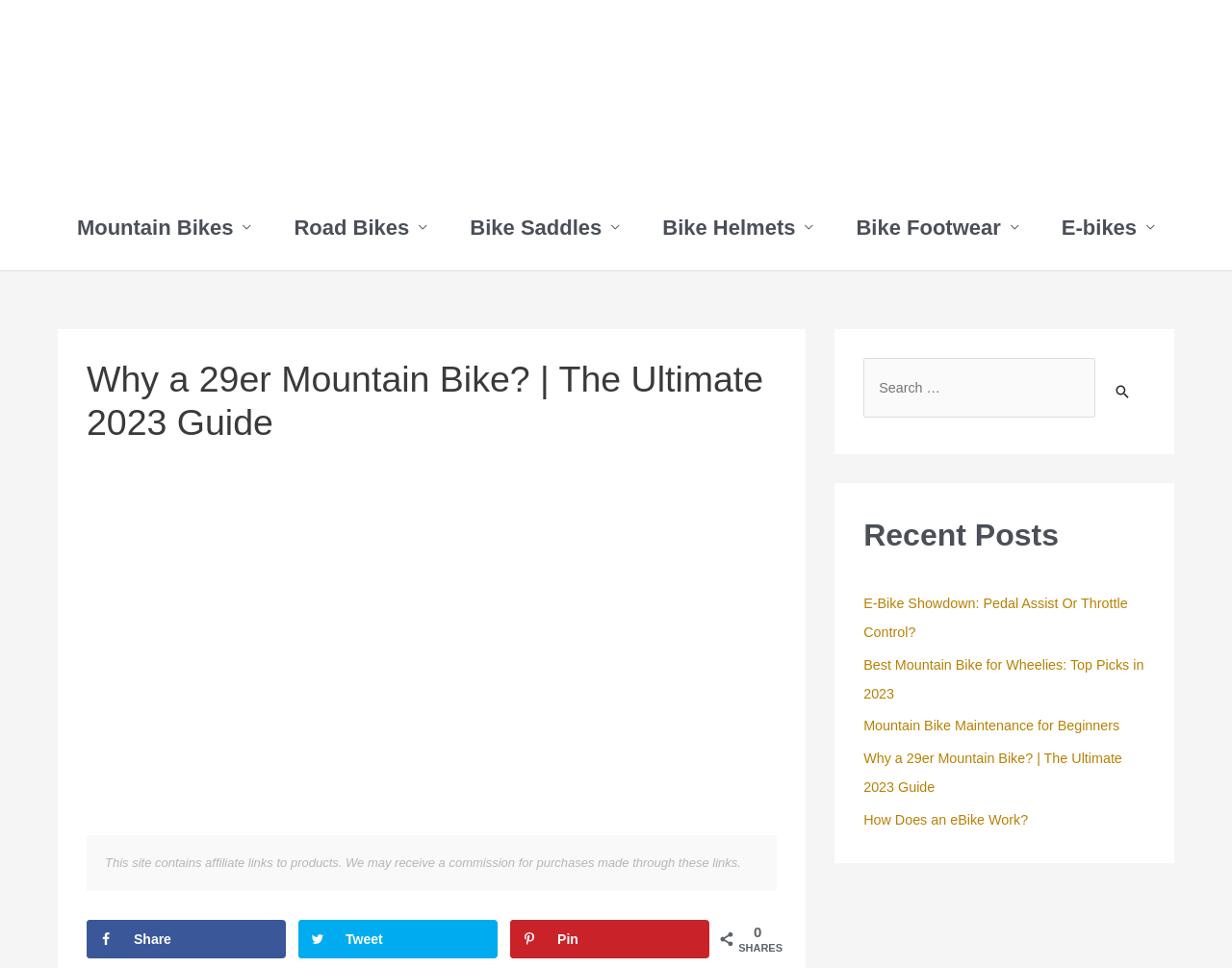How many recent posts are listed?
Please answer the question as detailed as possible based on the image.

There are 5 recent posts listed at the bottom of the webpage, which are 'E-Bike Showdown: Pedal Assist Or Throttle Control?', 'Best Mountain Bike for Wheelies: Top Picks in 2023', 'Mountain Bike Maintenance for Beginners', 'Why a 29er Mountain Bike? | The Ultimate 2023 Guide', and 'How Does an eBike Work?'.